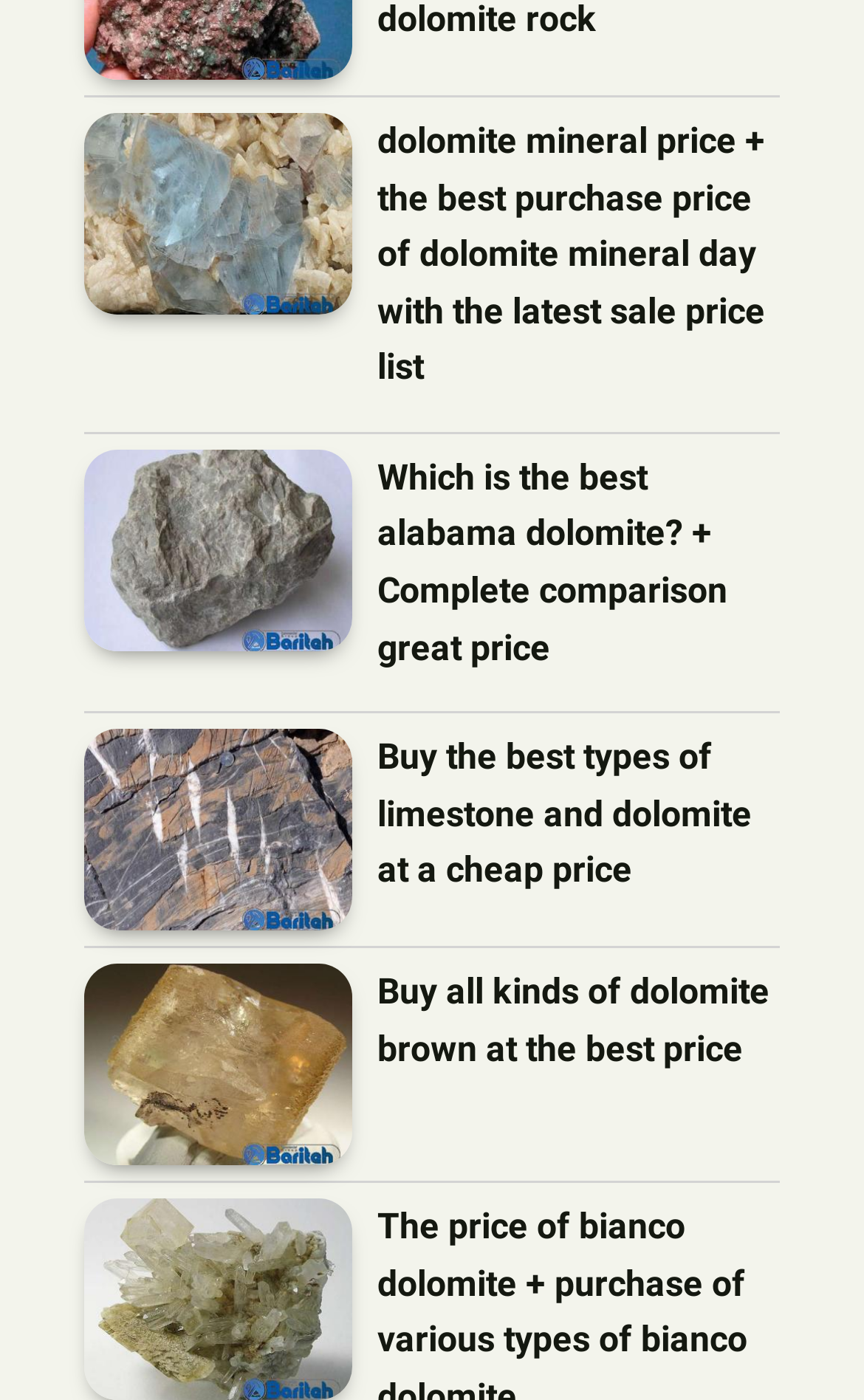What types of dolomite are mentioned on the webpage?
Please give a detailed and thorough answer to the question, covering all relevant points.

The webpage mentions different types of dolomite, including 'alabama dolomite', 'bianco dolomite', and 'brown dolomite'. These types are mentioned in the descriptive texts of the links on the webpage.